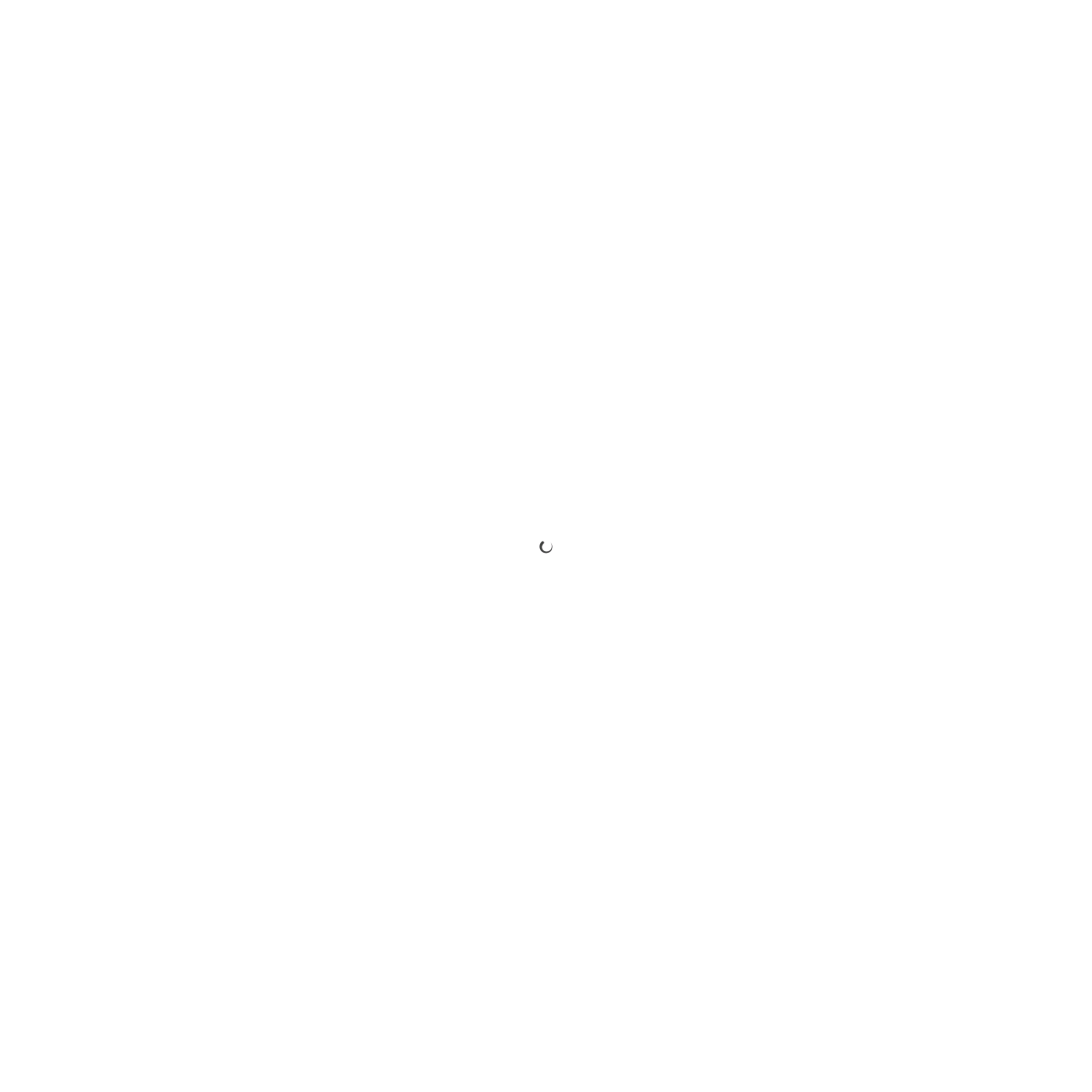Utilize the details in the image to thoroughly answer the following question: What is the name of the company?

The company's name, AR Universal, is mentioned in the webpage text and is also displayed as an image on the webpage.